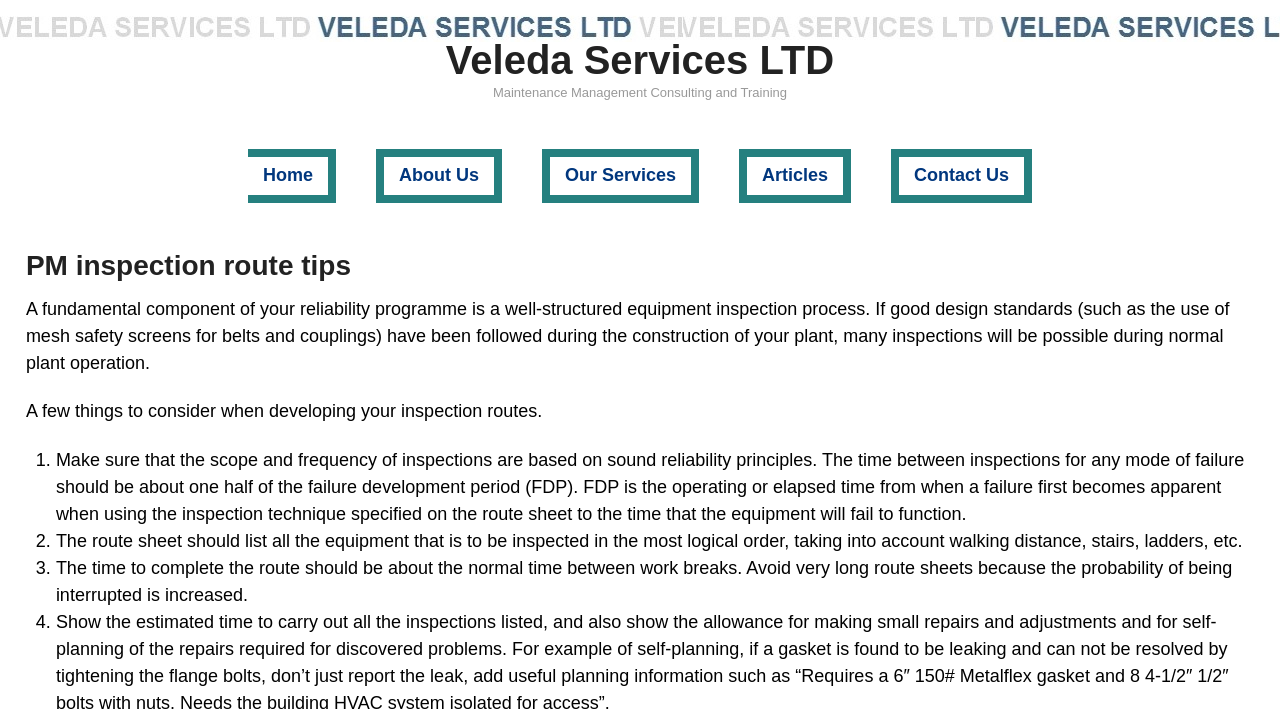What should the time between inspections be based on?
Please give a detailed and elaborate answer to the question based on the image.

The time between inspections should be based on sound reliability principles, as stated in the first point to consider when developing inspection routes, which explains that the time between inspections should be about one half of the failure development period (FDP).